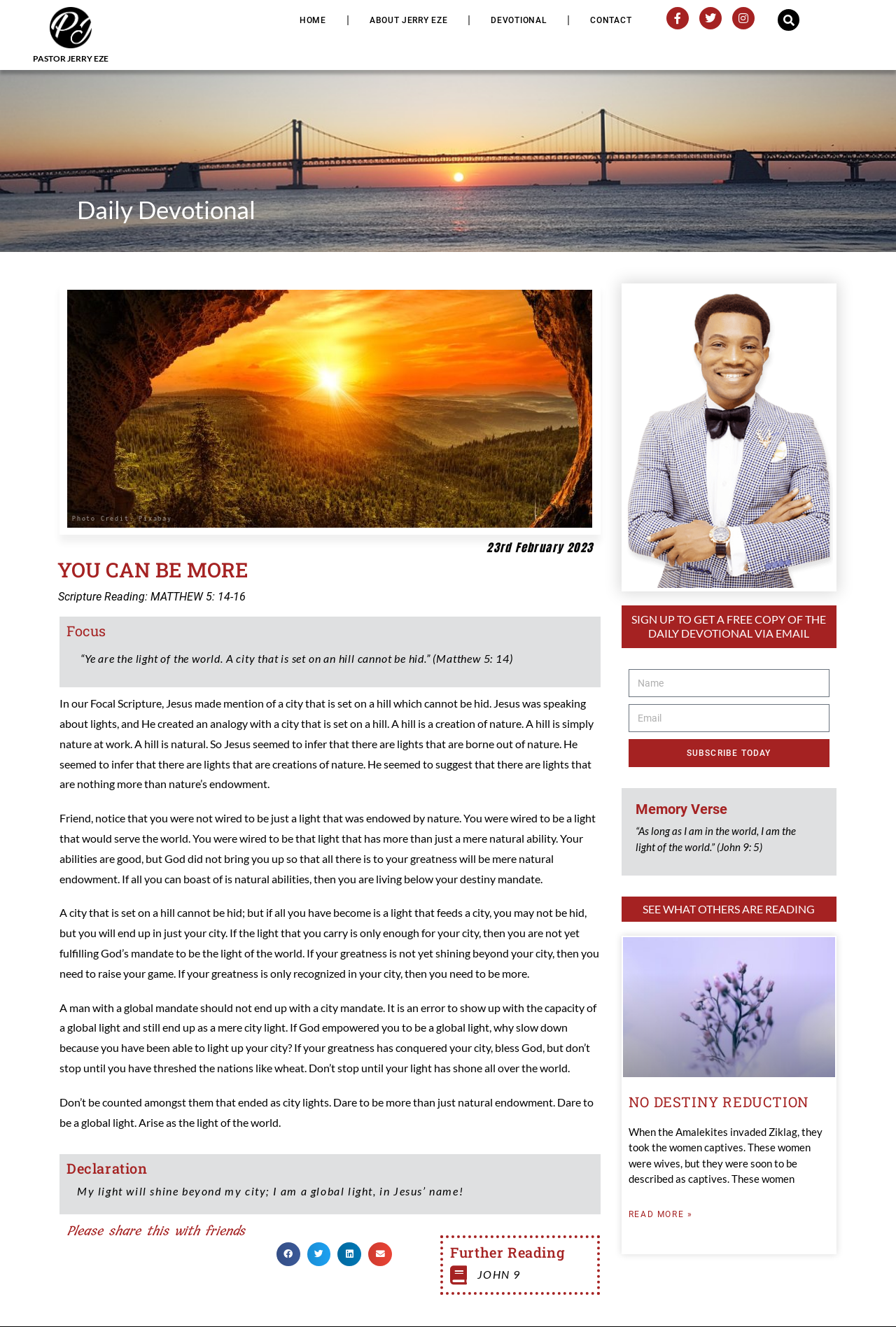How many buttons are available for sharing the devotional? Based on the screenshot, please respond with a single word or phrase.

4